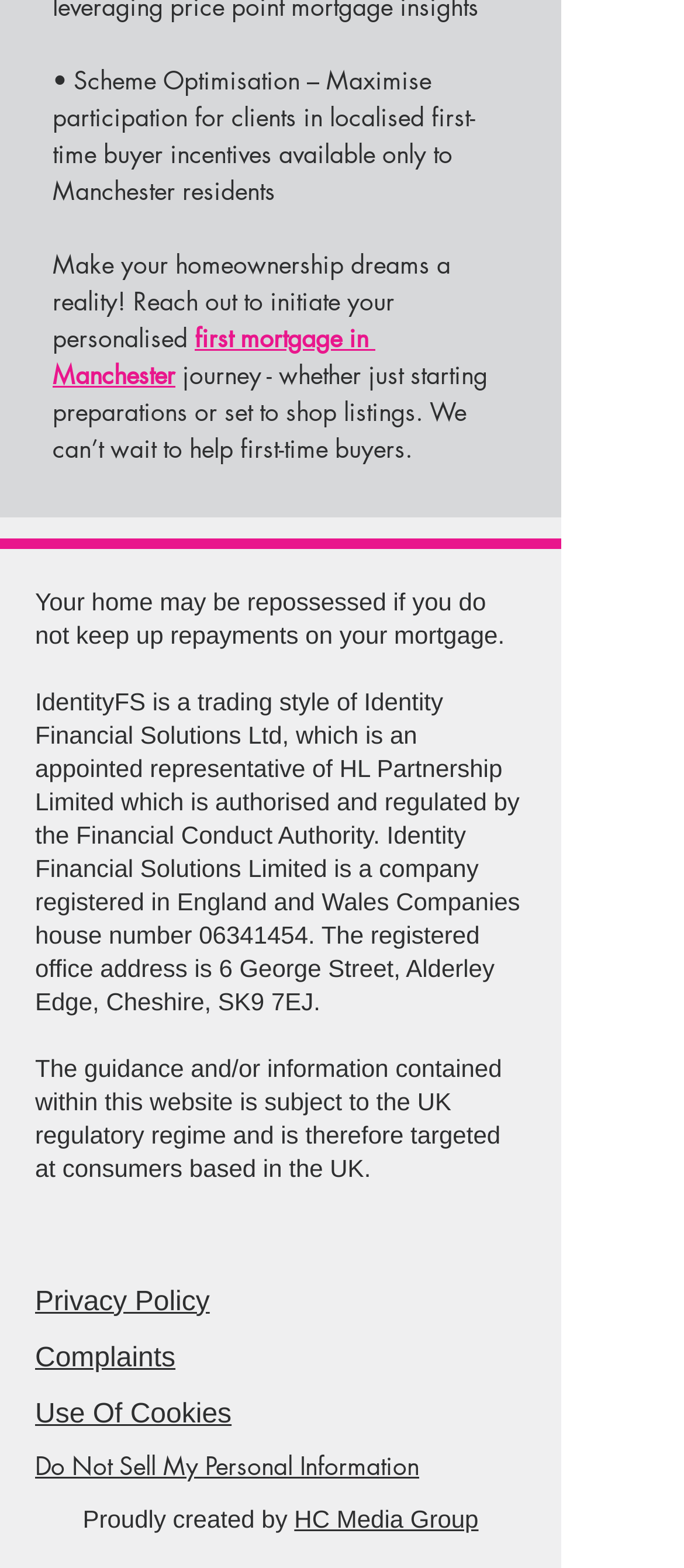Use a single word or phrase to answer the question:
What is the purpose of the webpage?

Help first-time buyers